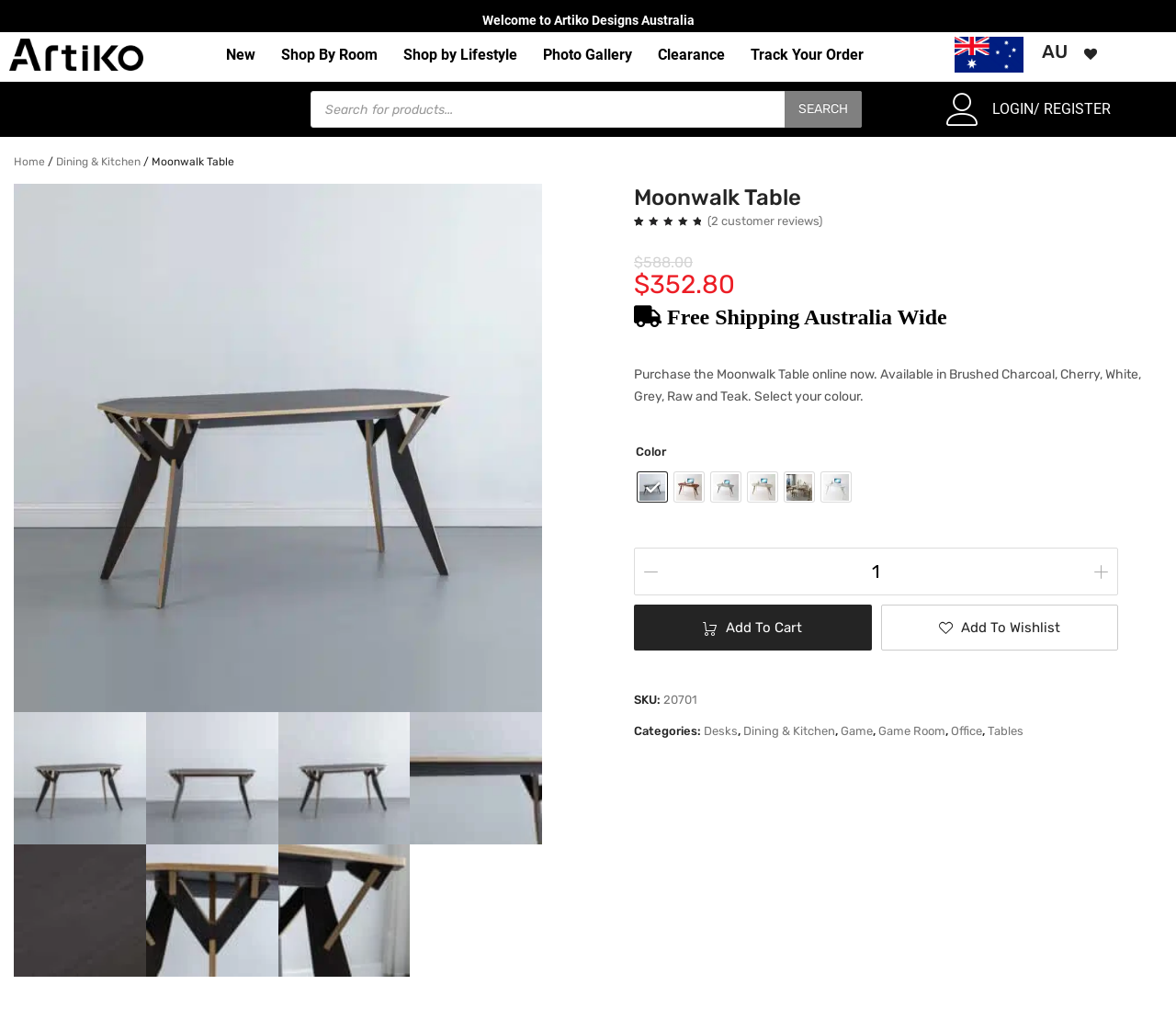Please determine the bounding box coordinates of the element to click in order to execute the following instruction: "Add to cart". The coordinates should be four float numbers between 0 and 1, specified as [left, top, right, bottom].

[0.539, 0.587, 0.741, 0.632]